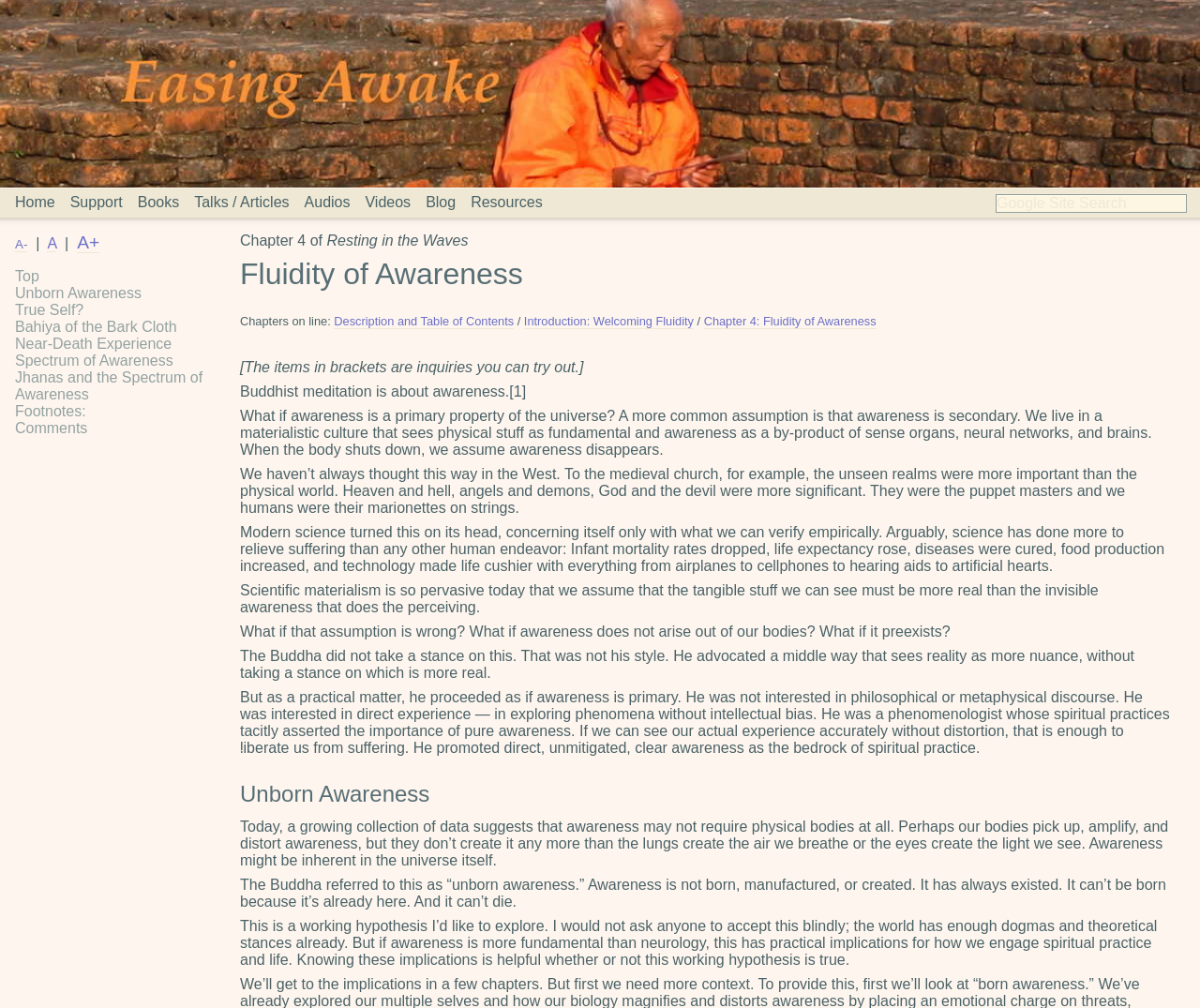Describe the webpage meticulously, covering all significant aspects.

This webpage is dedicated to the art of meditation and Buddhist teachings. At the top, there is a navigation menu with eight links: "Home", "Support", "Books", "Talks / Articles", "Audios", "Videos", "Blog", and "Resources". To the right of these links, there is a search box with a label "Google Site Search".

Below the navigation menu, there are several links to articles or chapters, including "Unborn Awareness", "True Self?", "Bahiya of the Bark Cloth", and "Near-Death Experience". These links are aligned to the left side of the page.

The main content of the page is divided into sections, each with a heading. The first section is titled "Fluidity of Awareness" and has several paragraphs of text discussing the concept of awareness in Buddhist meditation. The text explores the idea that awareness may be a primary property of the universe, rather than a by-product of physical bodies.

The second section is titled "Unborn Awareness" and continues the discussion of awareness, citing the Buddha's teachings and exploring the idea that awareness may not require physical bodies at all. The text is written in a conversational style, with the author presenting their thoughts and ideas as a working hypothesis rather than a dogmatic stance.

Throughout the page, there are no images, but there are several links to other articles or chapters, as well as a search box to facilitate navigation. The overall layout is clean and easy to follow, with clear headings and concise text.